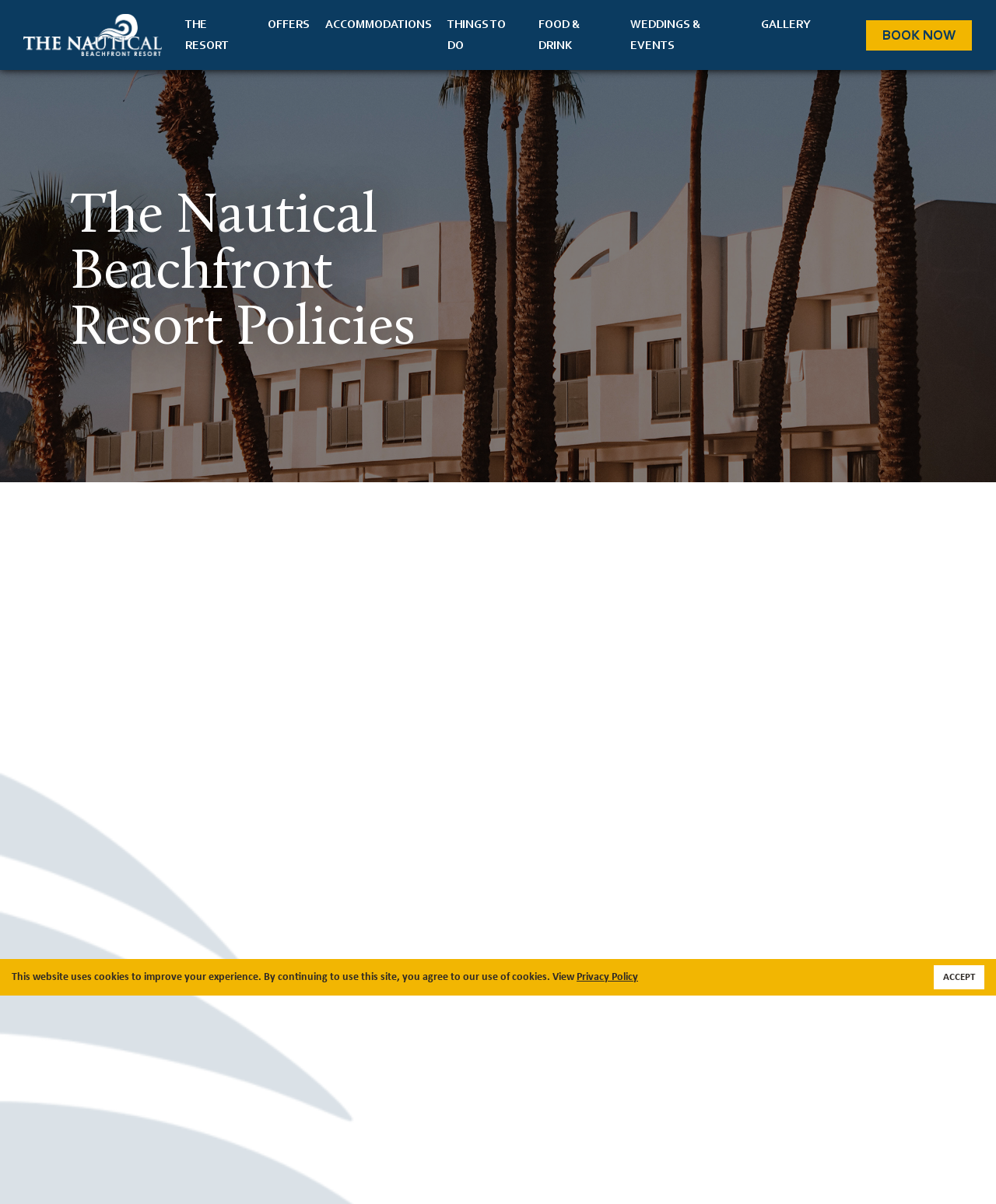Identify the bounding box coordinates of the HTML element based on this description: "alt="The Nautical Beachfront Resort Logo"".

[0.023, 0.012, 0.163, 0.047]